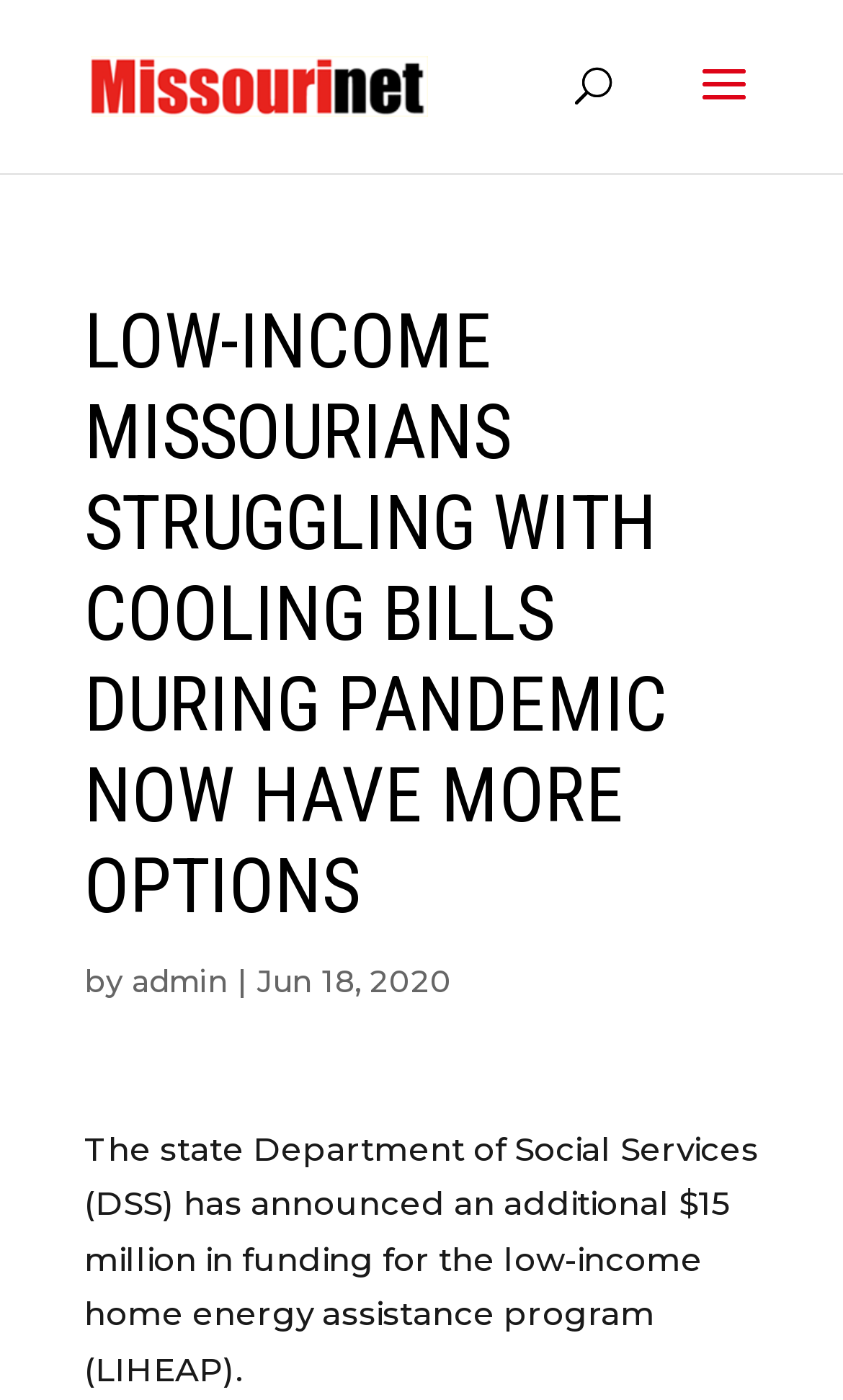Please identify and generate the text content of the webpage's main heading.

LOW-INCOME MISSOURIANS STRUGGLING WITH COOLING BILLS DURING PANDEMIC NOW HAVE MORE OPTIONS